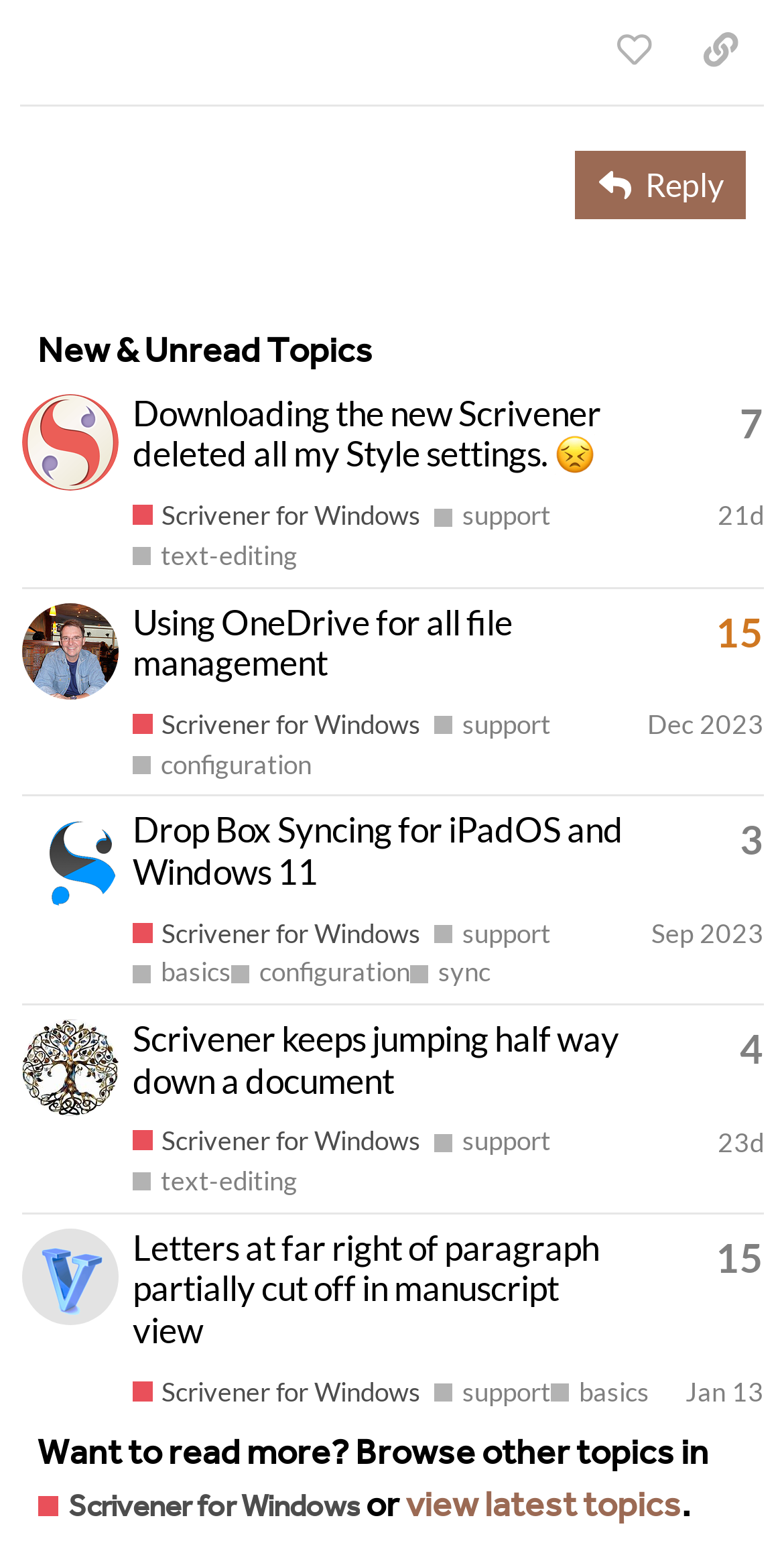Determine the coordinates of the bounding box for the clickable area needed to execute this instruction: "Like this post".

[0.753, 0.008, 0.864, 0.056]